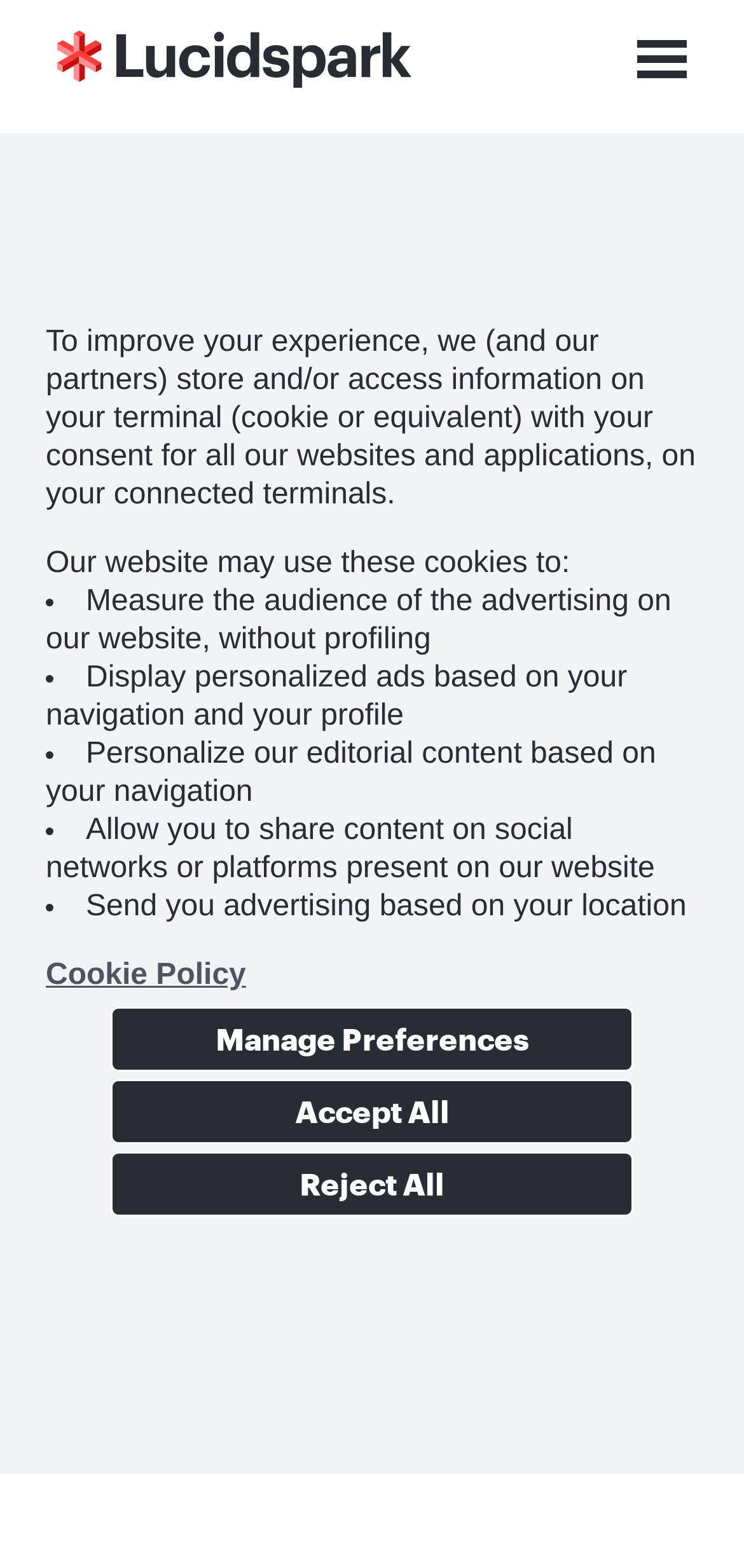What is the topic of the article?
Please provide a single word or phrase as your answer based on the image.

Agile product management tools